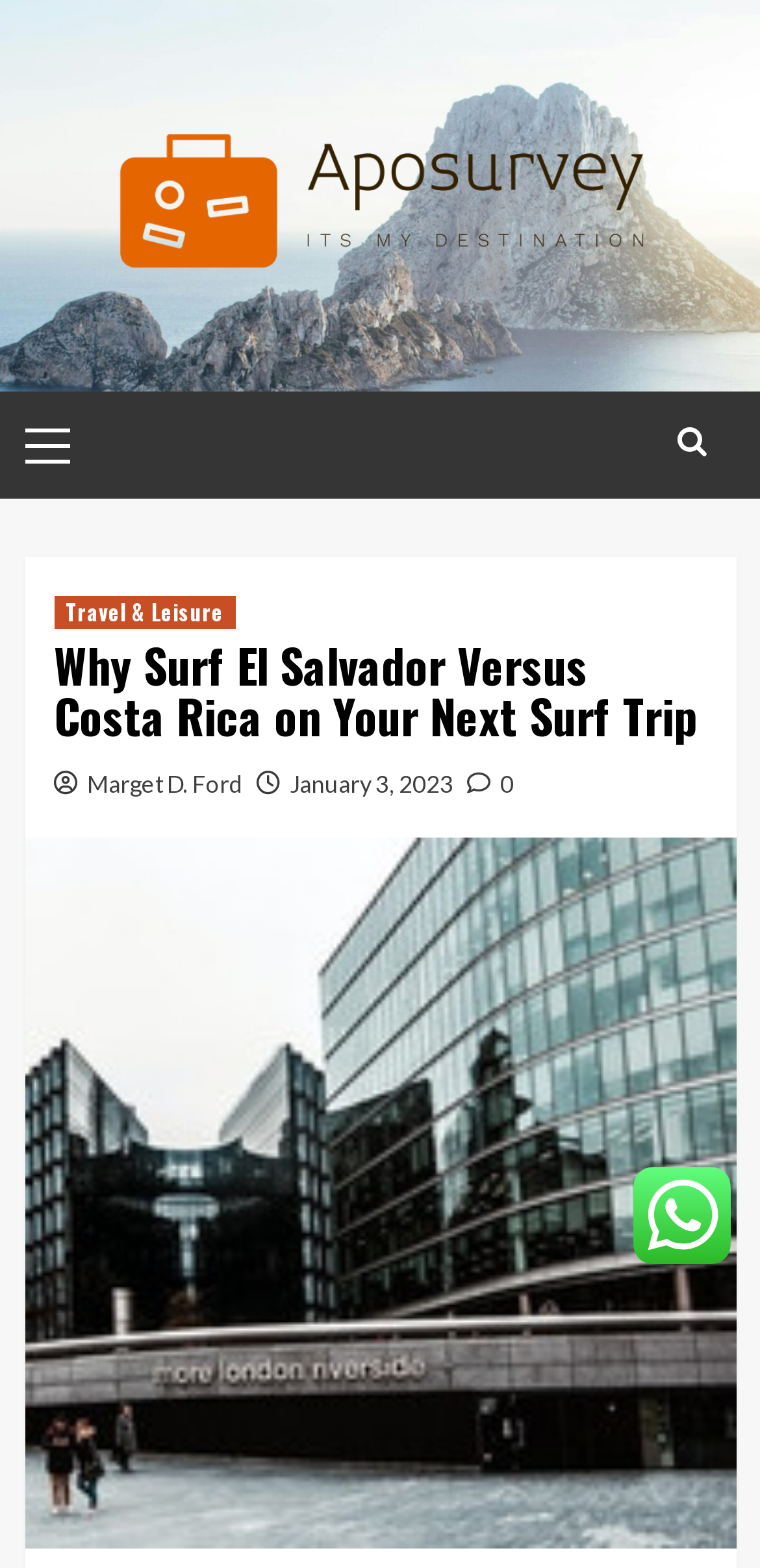Locate the bounding box coordinates of the UI element described by: "0". Provide the coordinates as four float numbers between 0 and 1, formatted as [left, top, right, bottom].

[0.614, 0.491, 0.676, 0.509]